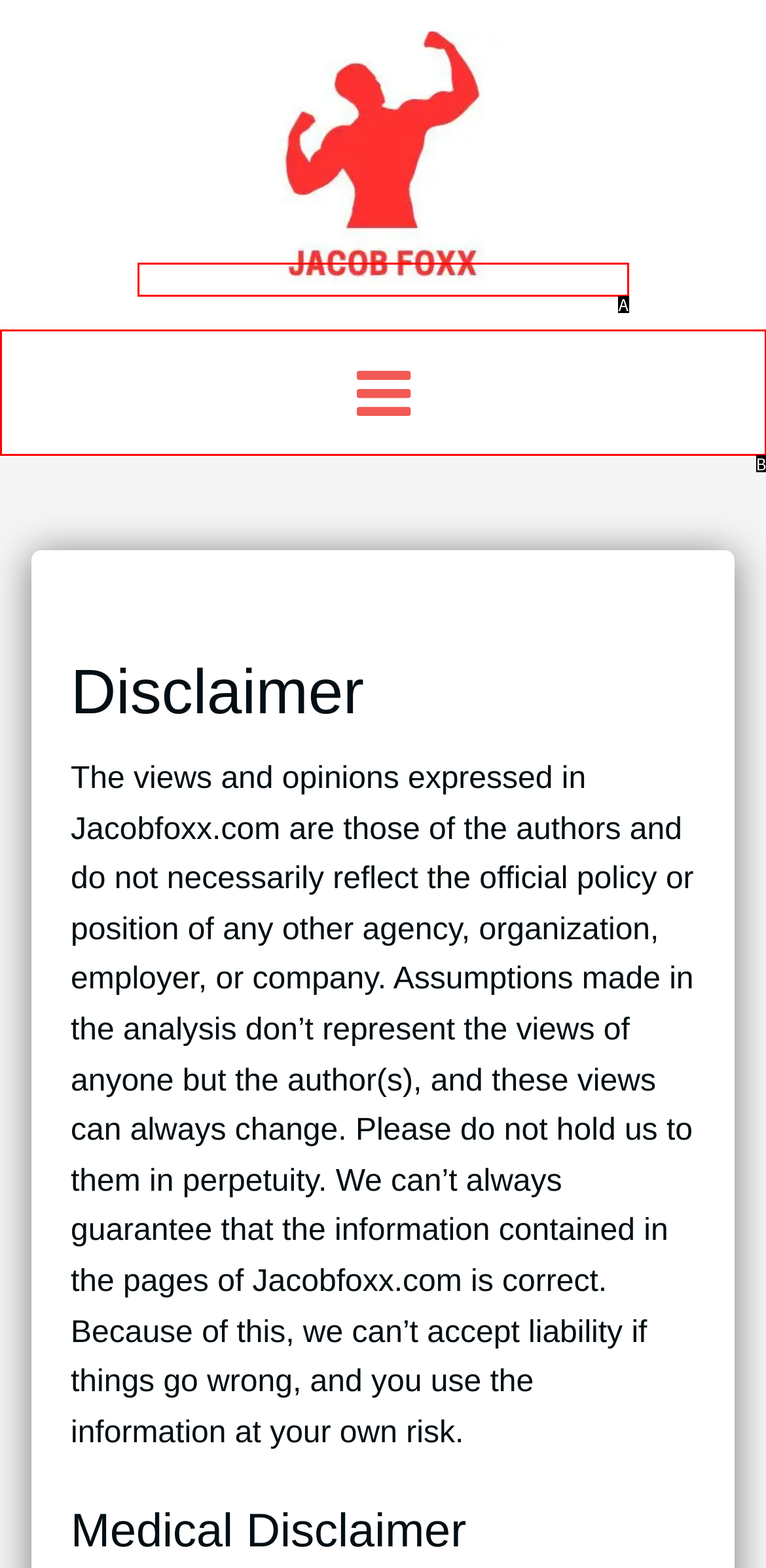Which HTML element matches the description: alt="jacobfoxx logo"?
Reply with the letter of the correct choice.

A